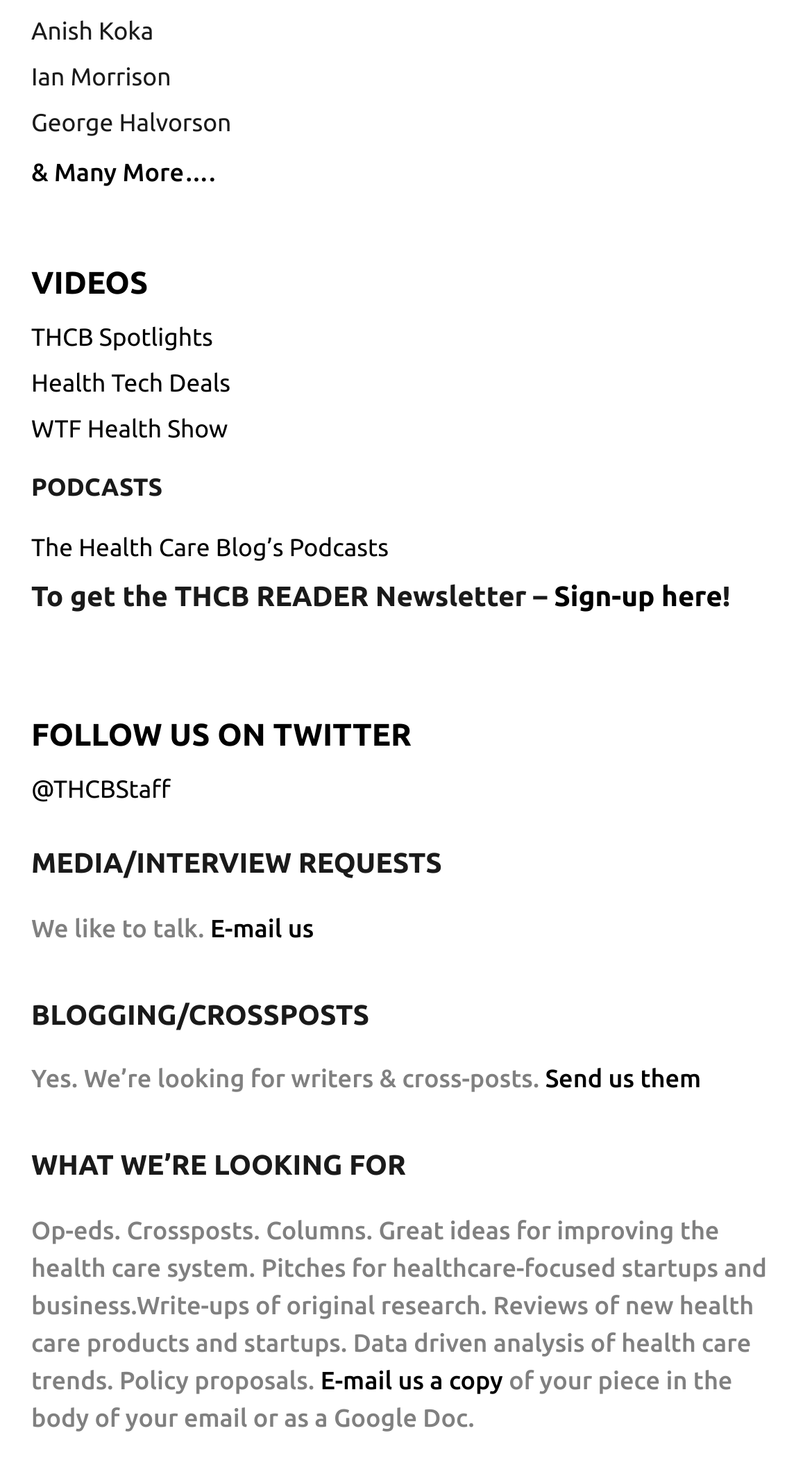How many links are under the 'VIDEOS' heading? Examine the screenshot and reply using just one word or a brief phrase.

3